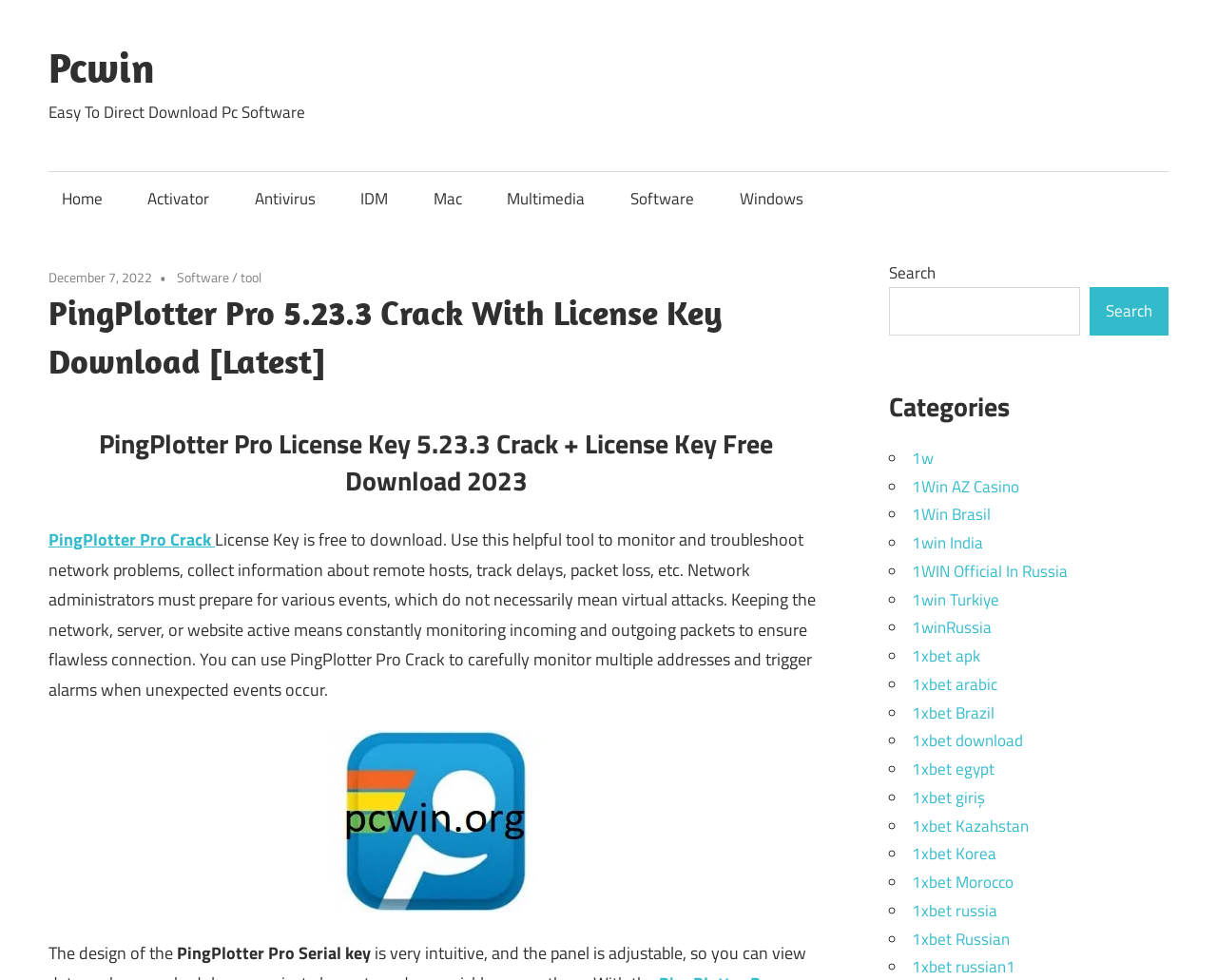Locate the bounding box of the UI element described in the following text: "1WIN Official In Russia".

[0.749, 0.57, 0.877, 0.595]